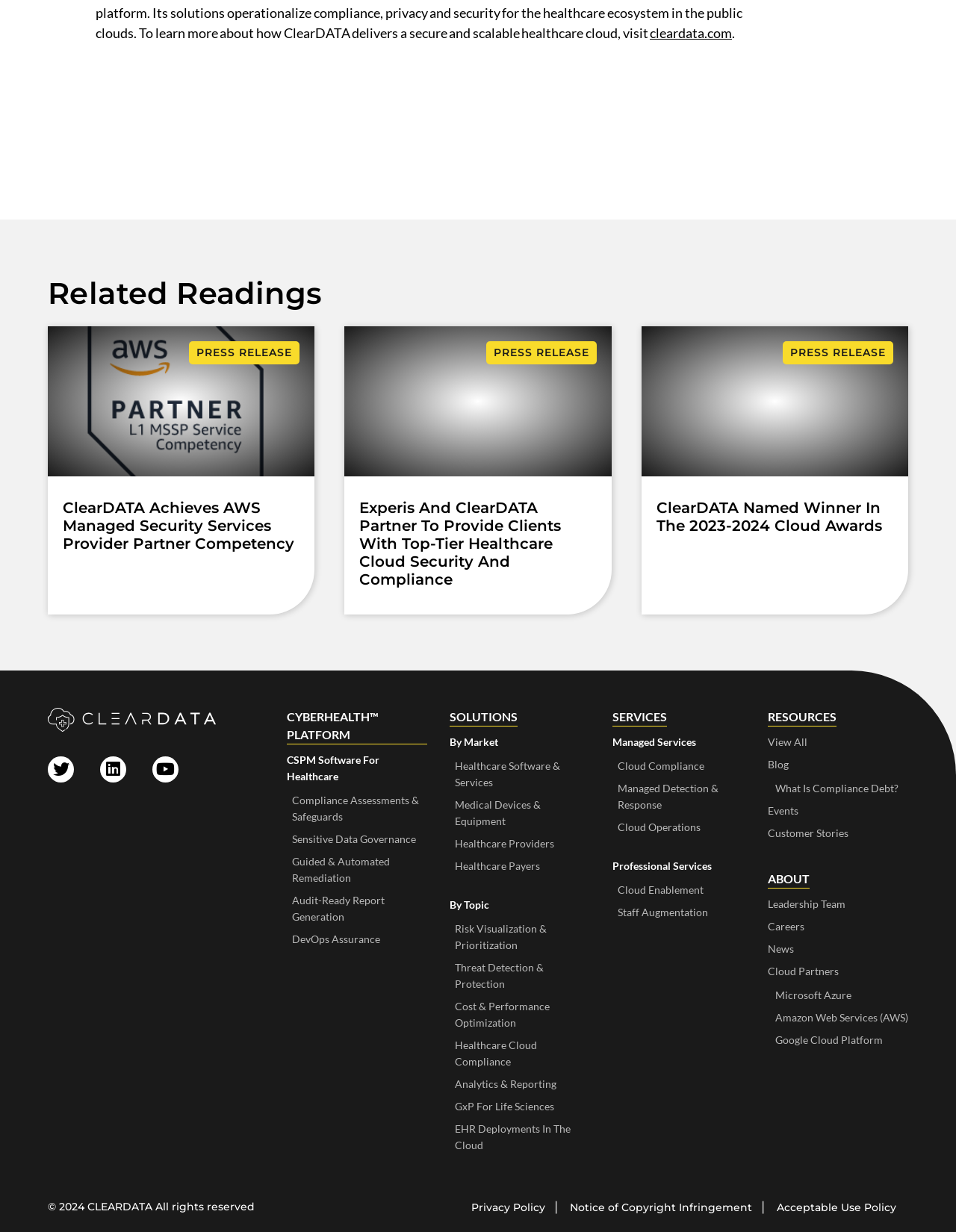Please identify the bounding box coordinates of where to click in order to follow the instruction: "Learn about Cyberhealth Platform".

[0.3, 0.575, 0.447, 0.604]